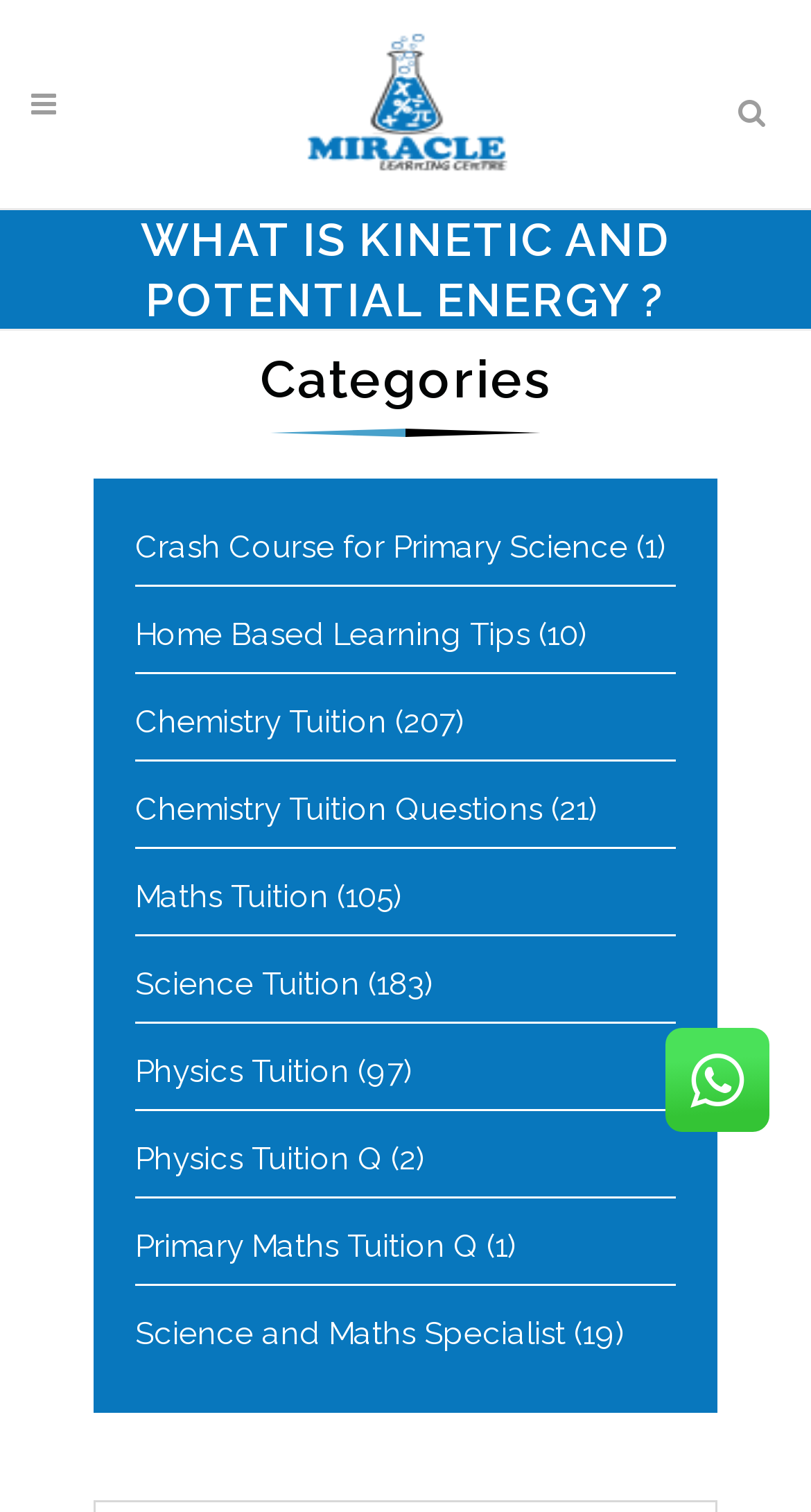Using the information shown in the image, answer the question with as much detail as possible: What is the topic of the webpage?

The topic of the webpage can be inferred from the heading 'WHAT IS KINETIC AND POTENTIAL ENERGY?' and the links to different types of tuition, including Physics Tuition.